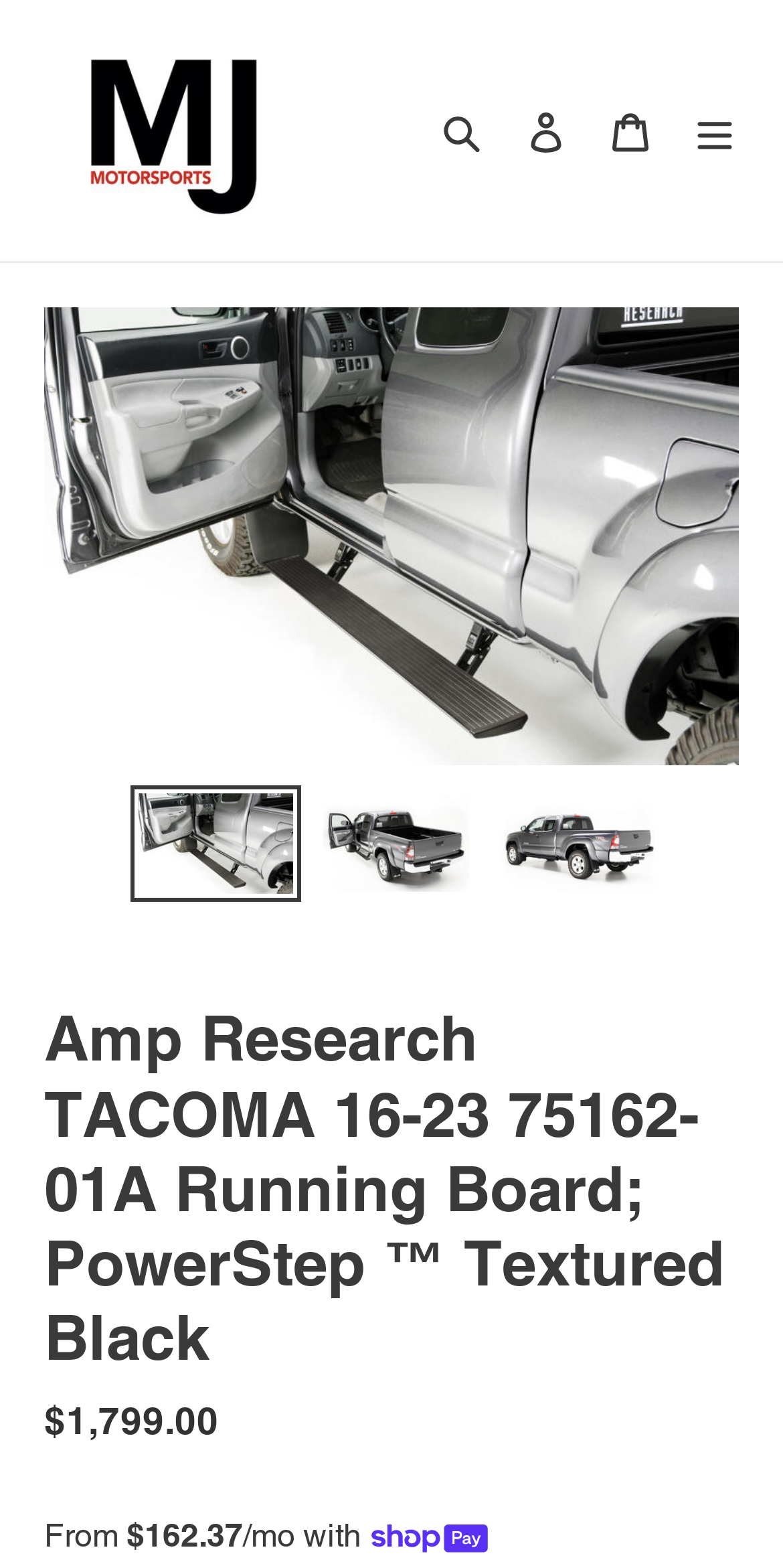Determine the bounding box coordinates of the section to be clicked to follow the instruction: "Log in to the account". The coordinates should be given as four float numbers between 0 and 1, formatted as [left, top, right, bottom].

[0.644, 0.055, 0.751, 0.111]